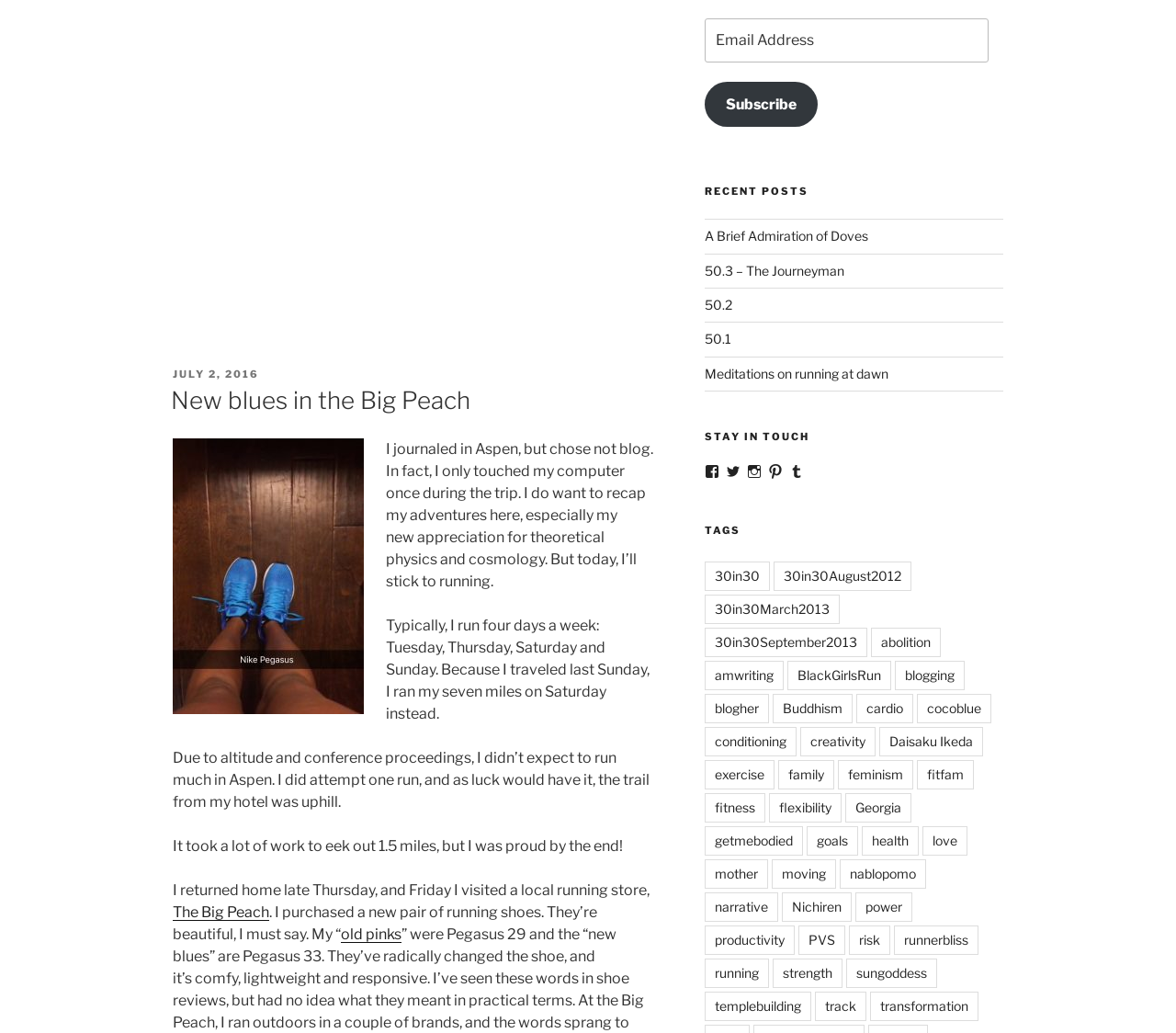Please locate the UI element described by "50.3 – The Journeyman" and provide its bounding box coordinates.

[0.599, 0.254, 0.718, 0.269]